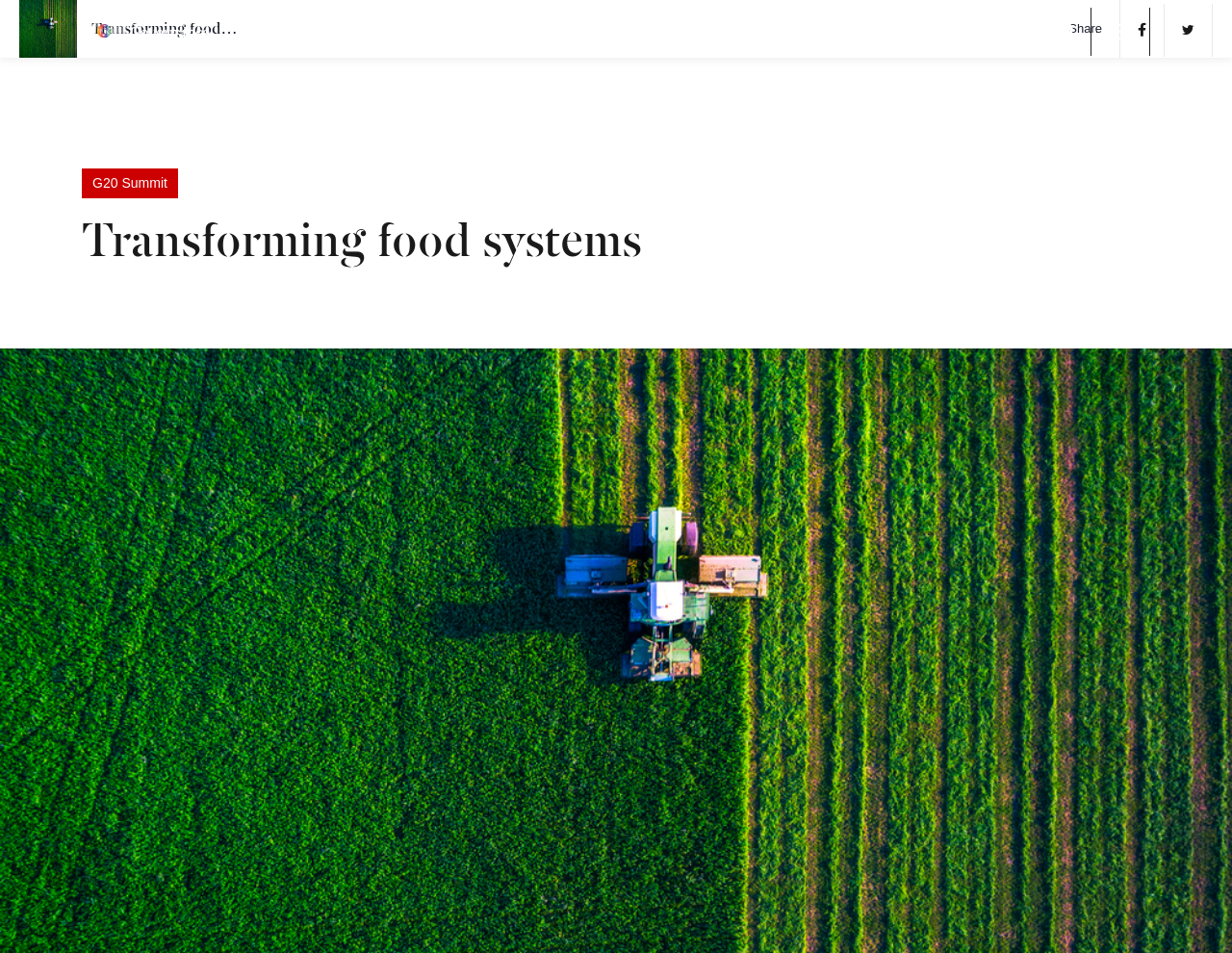Using the element description: "parent_node: Share", determine the bounding box coordinates for the specified UI element. The coordinates should be four float numbers between 0 and 1, [left, top, right, bottom].

[0.909, 0.017, 0.945, 0.044]